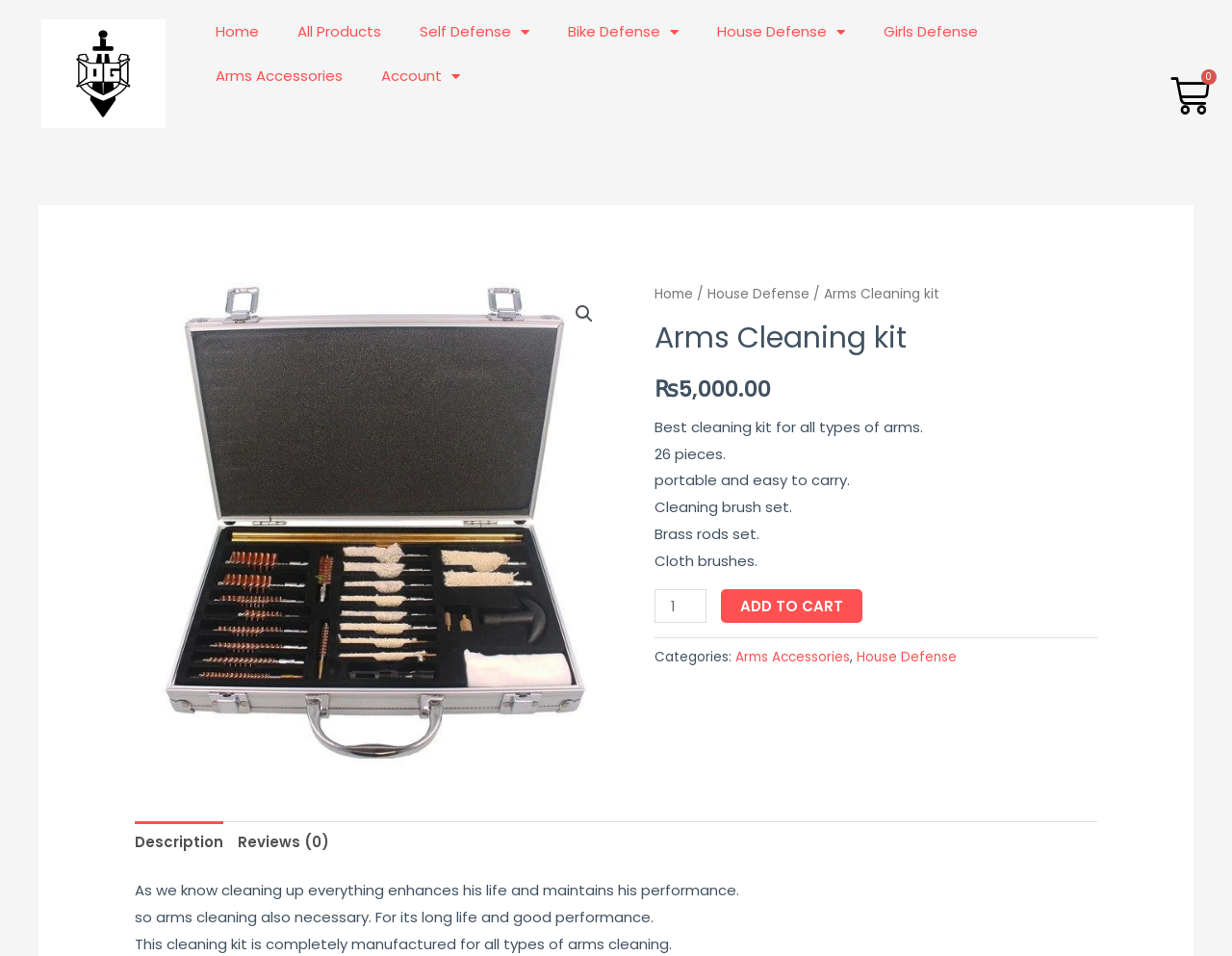Identify and provide the title of the webpage.

Arms Cleaning kit